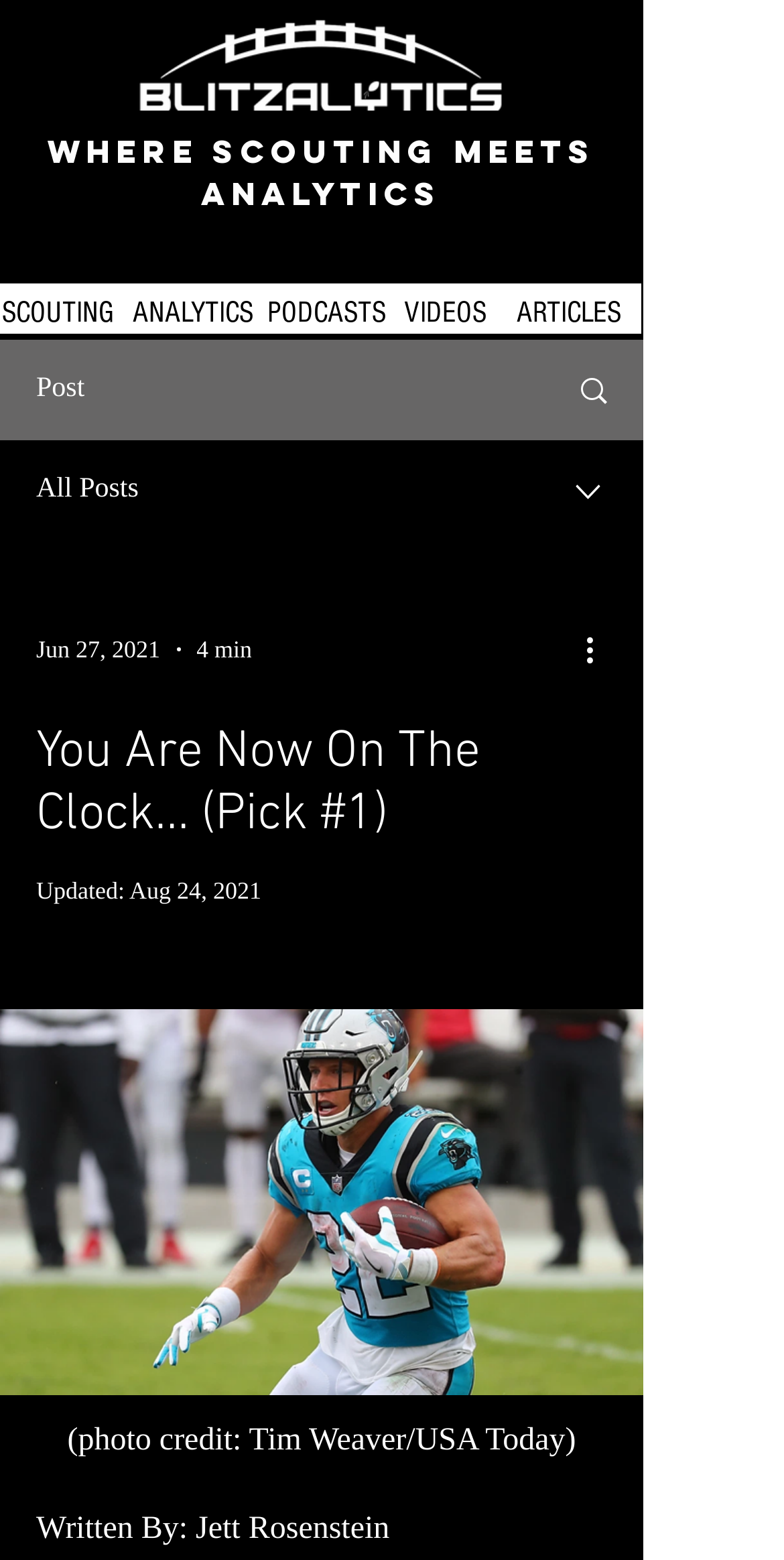Please indicate the bounding box coordinates for the clickable area to complete the following task: "Select a date from the combobox". The coordinates should be specified as four float numbers between 0 and 1, i.e., [left, top, right, bottom].

[0.0, 0.282, 0.821, 0.347]